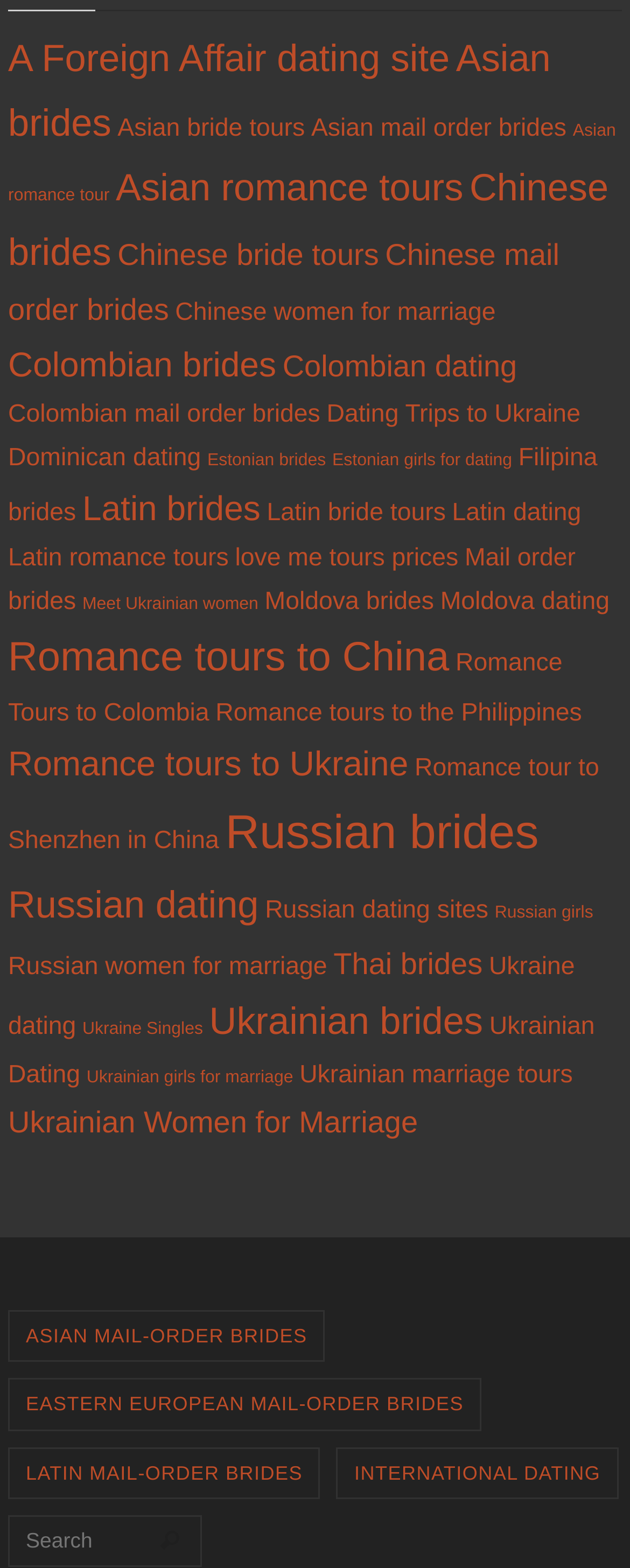Reply to the question below using a single word or brief phrase:
How many links are on this webpage?

57